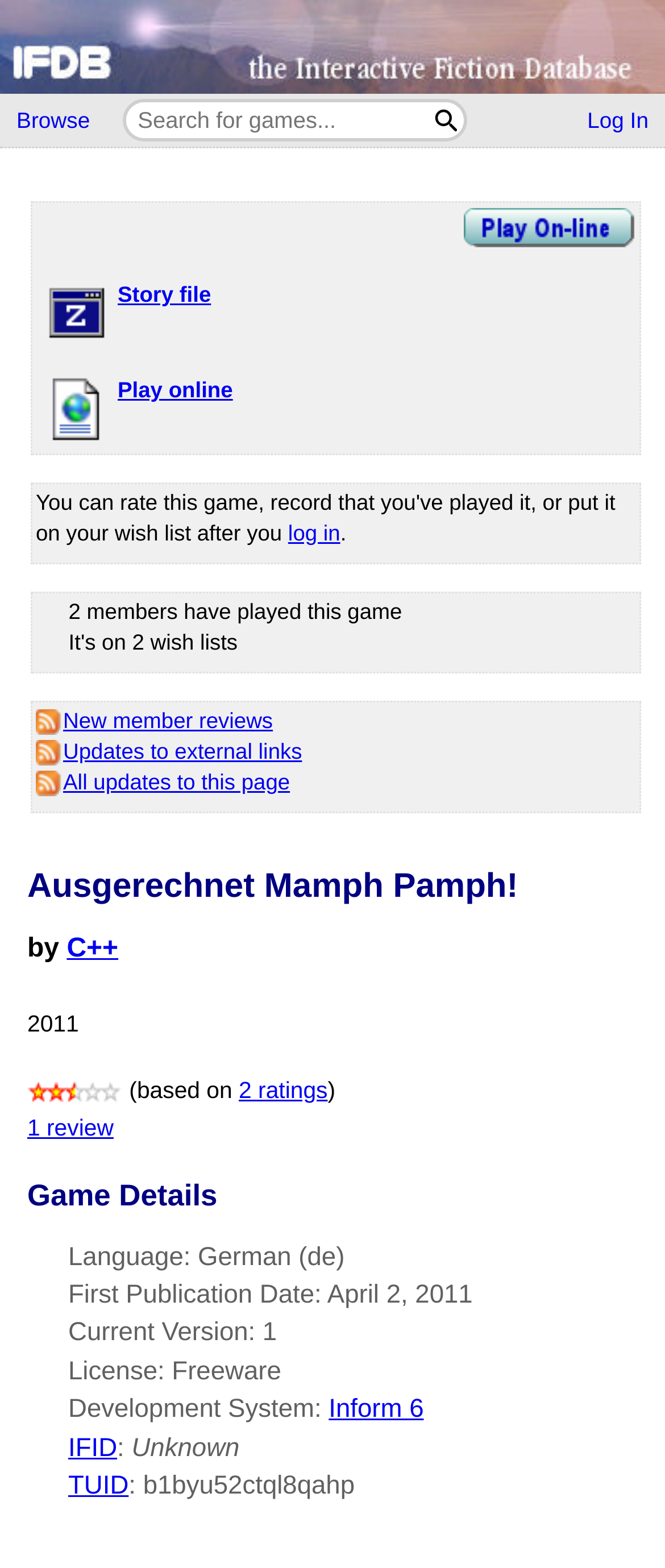Using the webpage screenshot, find the UI element described by All updates to this page. Provide the bounding box coordinates in the format (top-left x, top-left y, bottom-right x, bottom-right y), ensuring all values are floating point numbers between 0 and 1.

[0.054, 0.49, 0.436, 0.507]